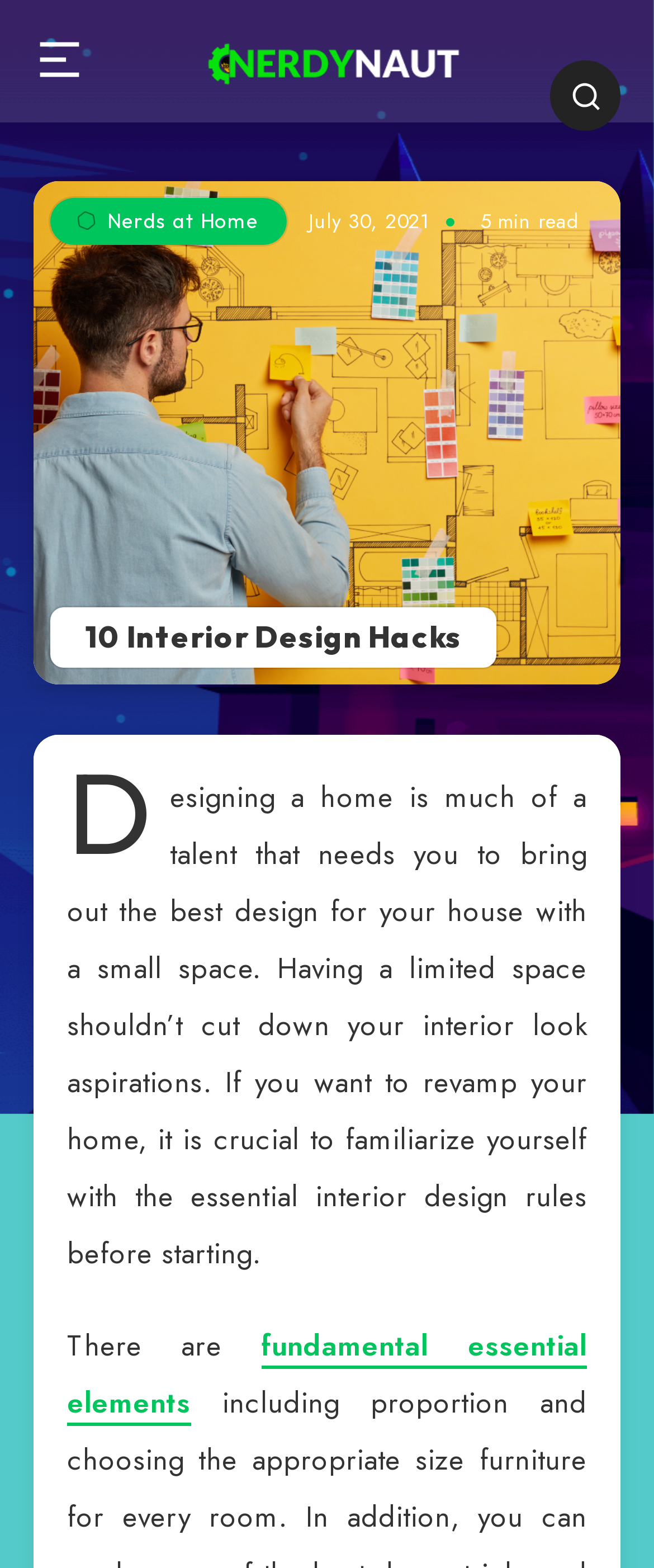Give a one-word or one-phrase response to the question: 
What is the website's name?

Nerdynaut